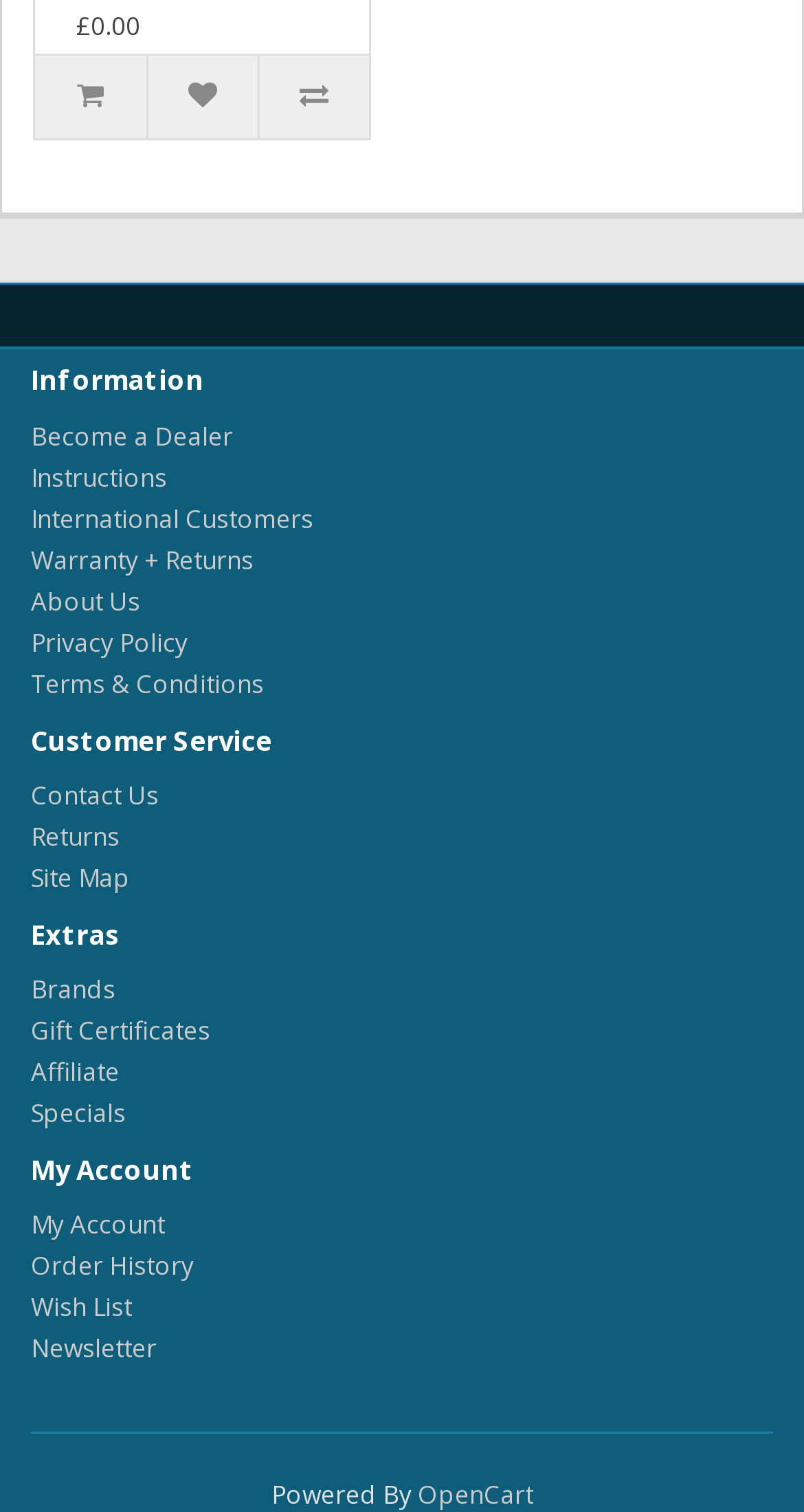Specify the bounding box coordinates of the area to click in order to follow the given instruction: "Contact us."

[0.038, 0.514, 0.197, 0.537]